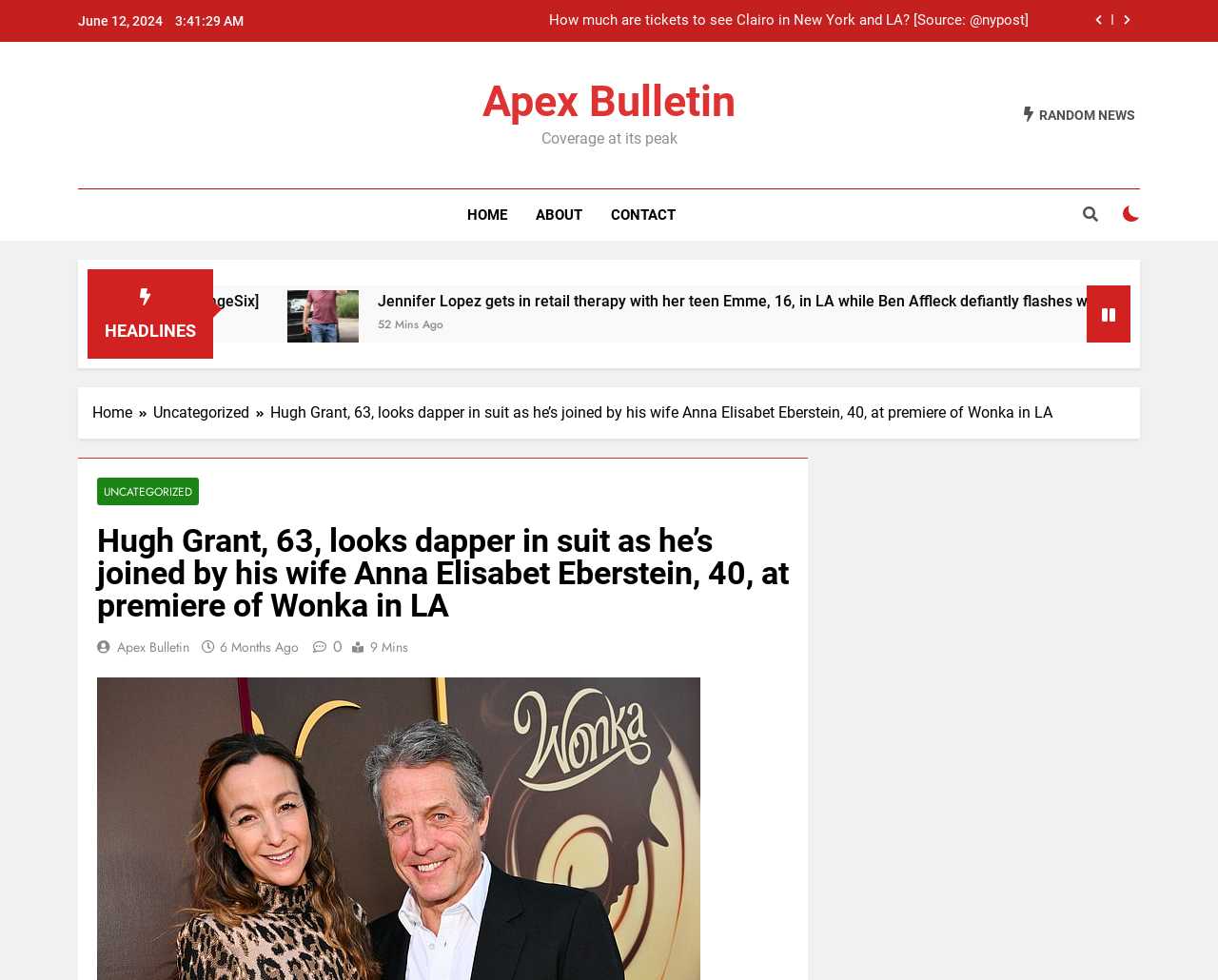Please locate the bounding box coordinates of the element that should be clicked to achieve the given instruction: "Click the share button".

[0.891, 0.01, 0.912, 0.031]